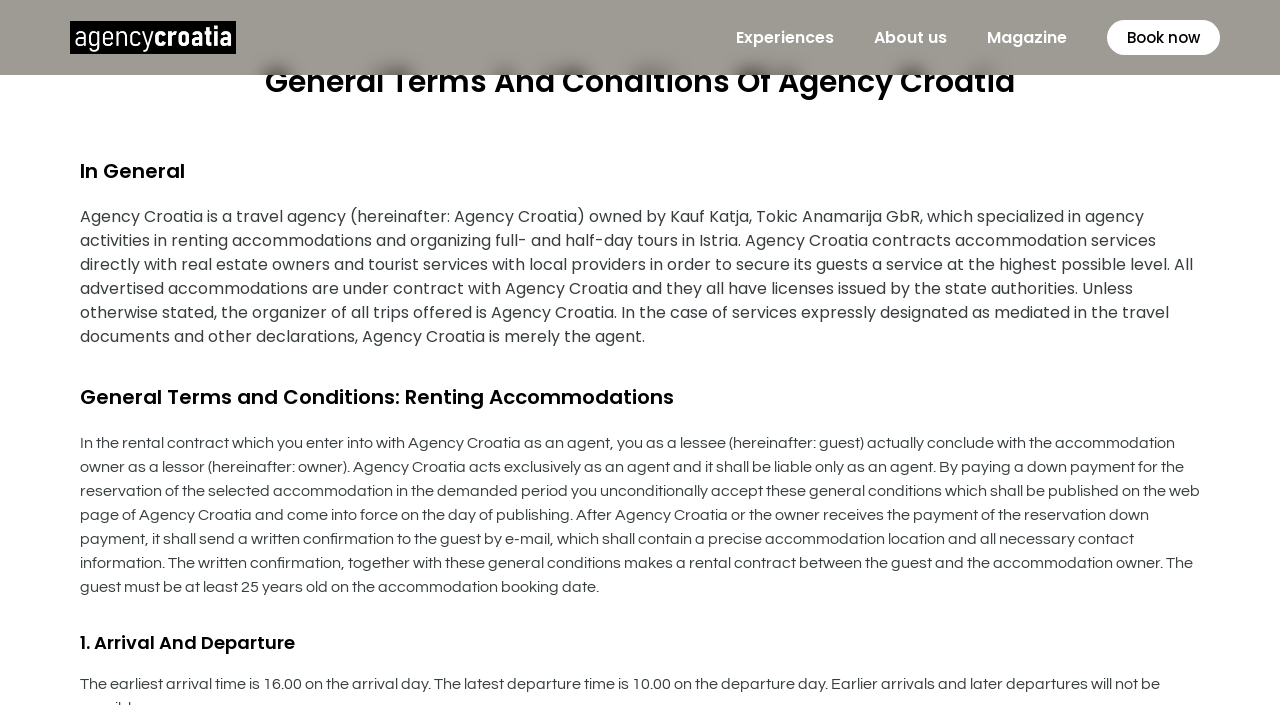From the webpage screenshot, predict the bounding box coordinates (top-left x, top-left y, bottom-right x, bottom-right y) for the UI element described here: About us

[0.667, 0.021, 0.755, 0.086]